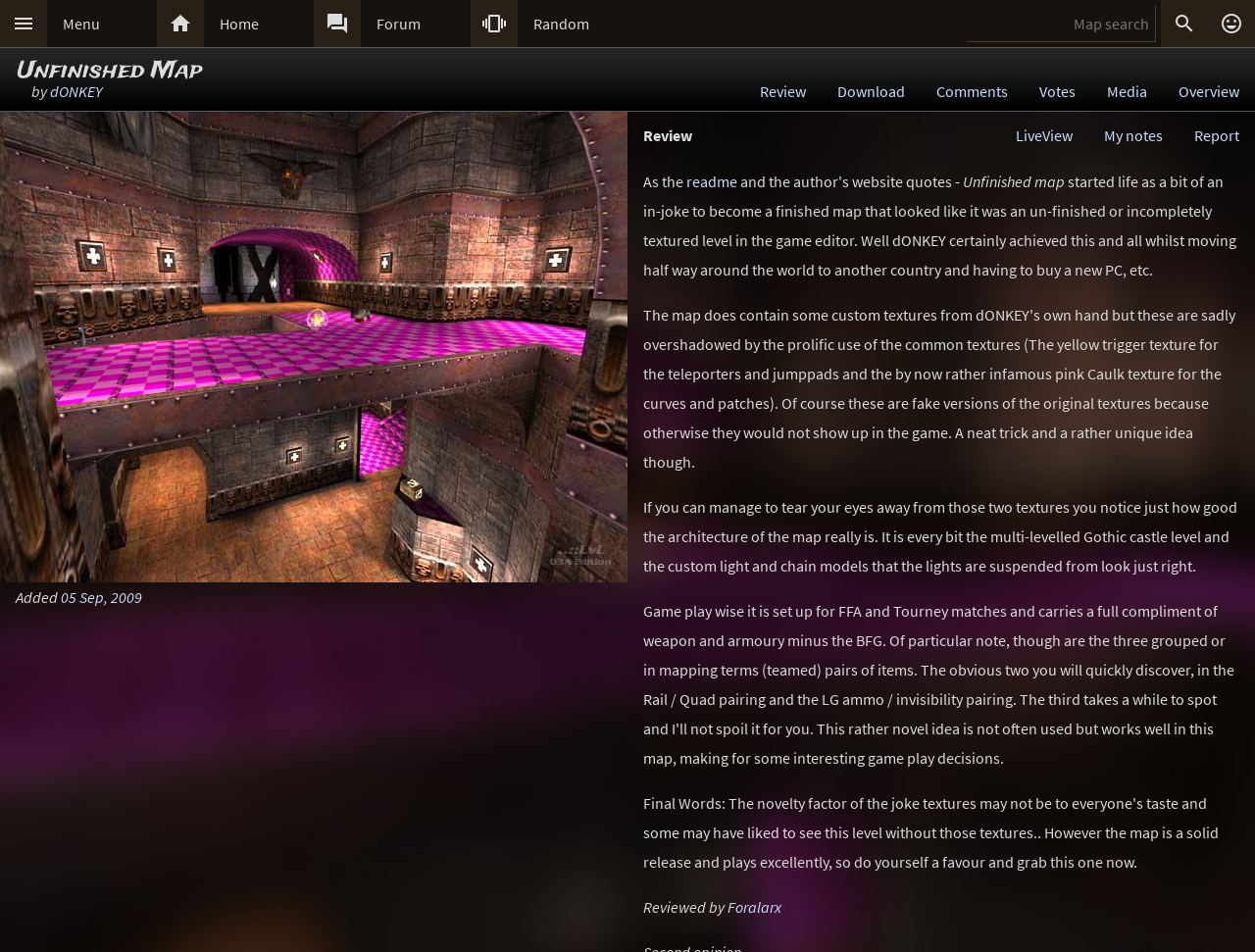Specify the bounding box coordinates of the area that needs to be clicked to achieve the following instruction: "Read the review".

[0.593, 0.075, 0.655, 0.116]